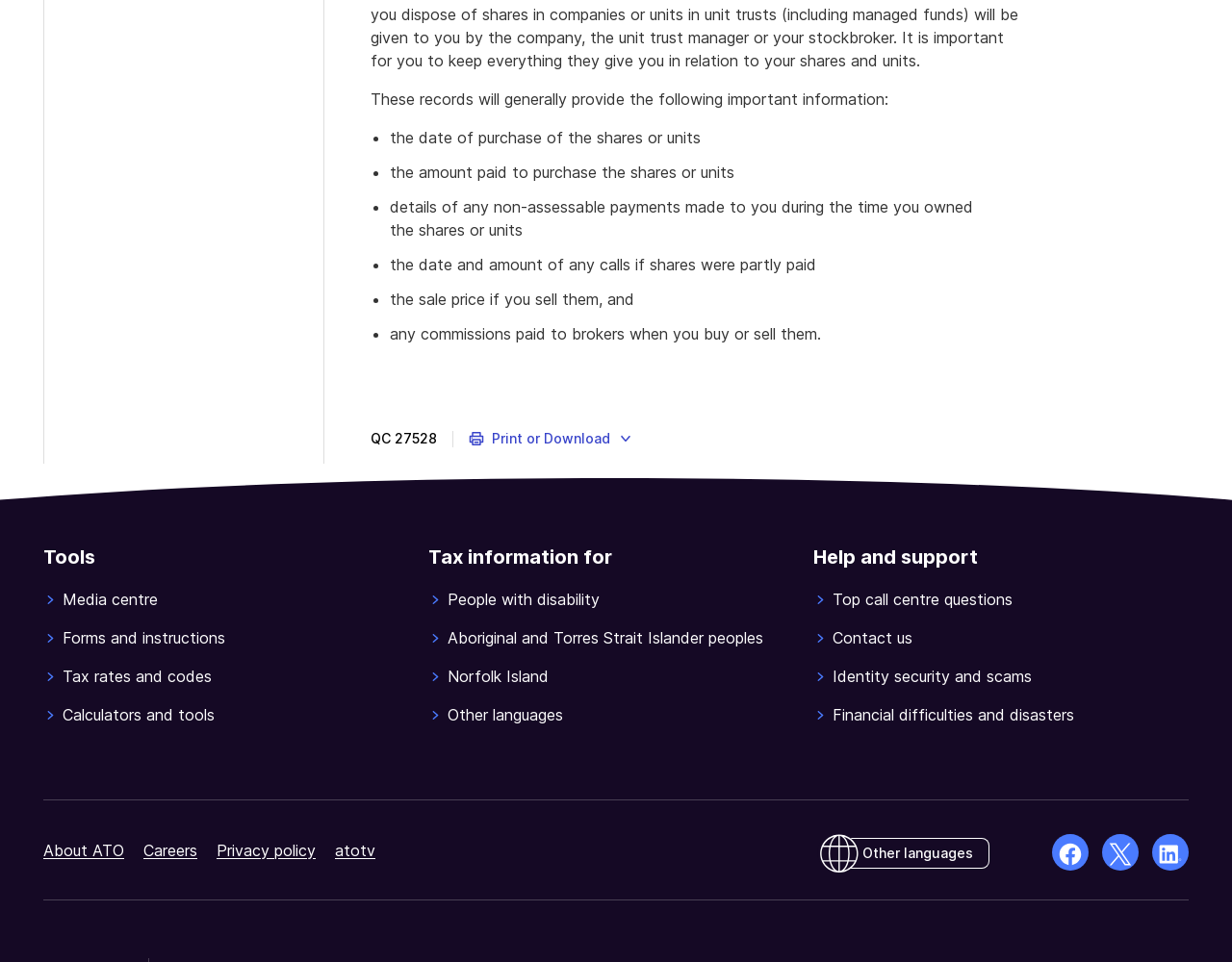Using the provided element description: "Privacy policy", identify the bounding box coordinates. The coordinates should be four floats between 0 and 1 in the order [left, top, right, bottom].

[0.176, 0.874, 0.256, 0.894]